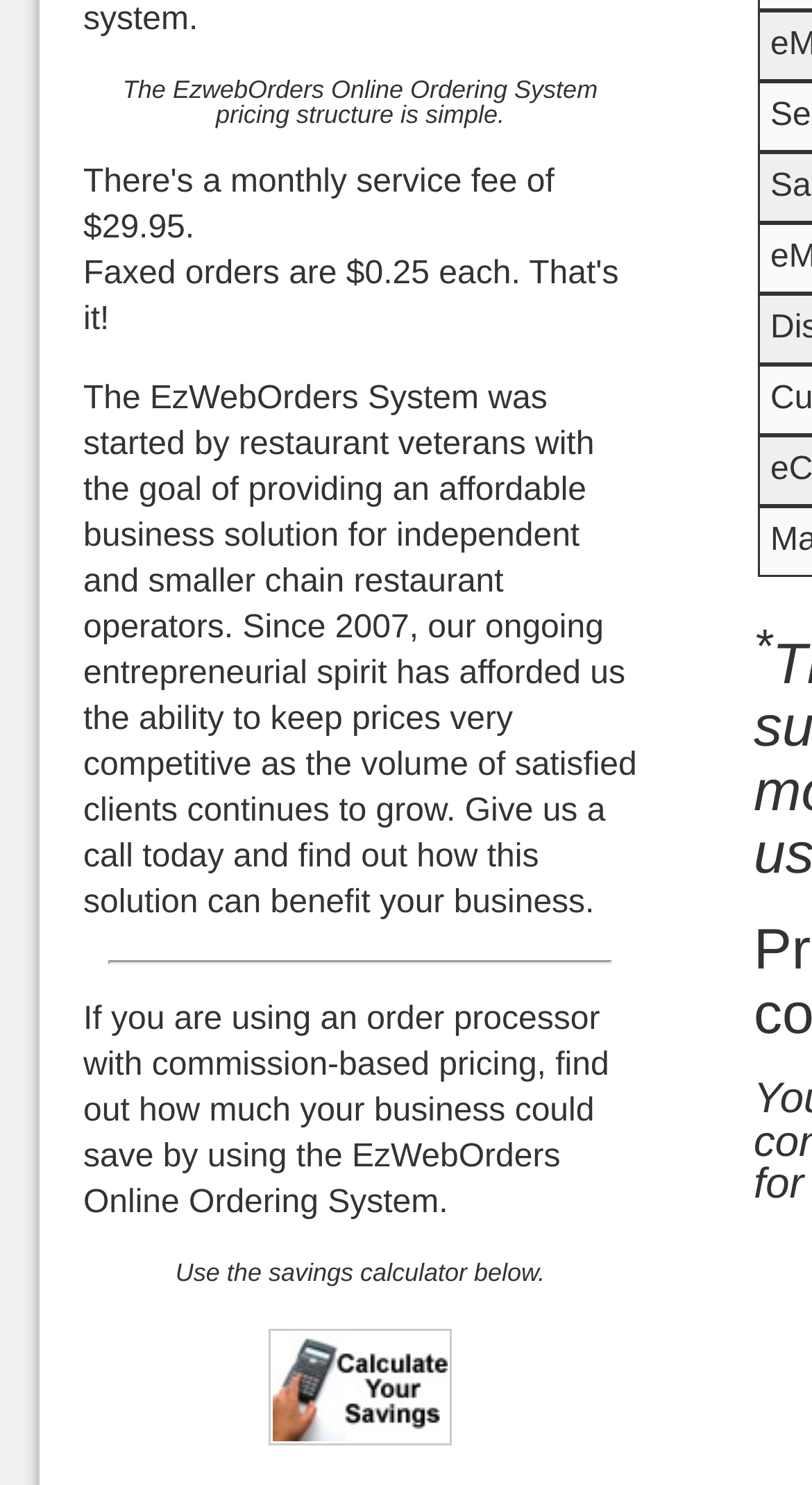What can be used to find out how much a business could save?
Look at the image and respond with a one-word or short phrase answer.

Savings calculator